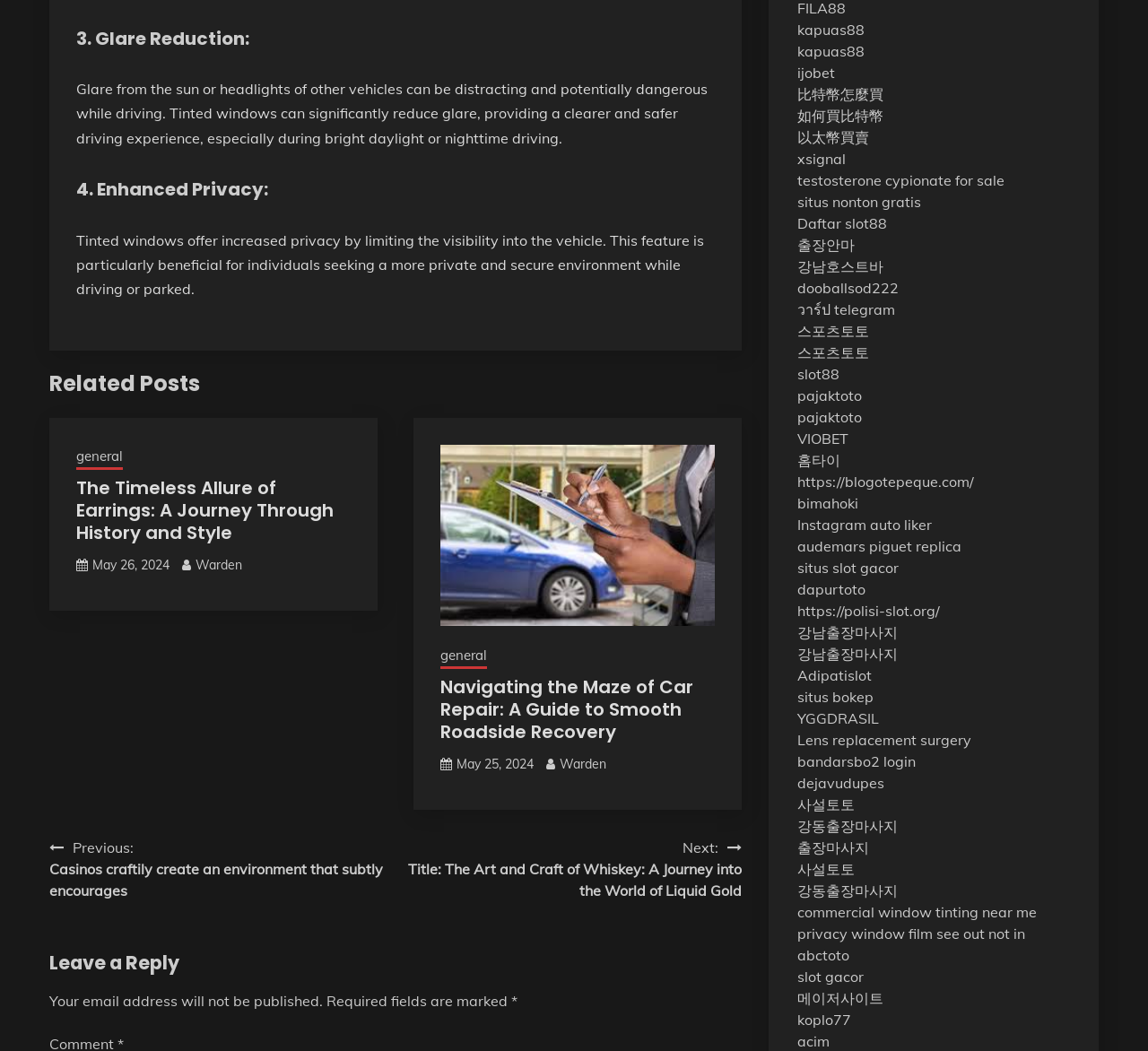Locate the bounding box coordinates of the item that should be clicked to fulfill the instruction: "Click on 'Navigating the Maze of Car Repair: A Guide to Smooth Roadside Recovery'".

[0.383, 0.643, 0.622, 0.707]